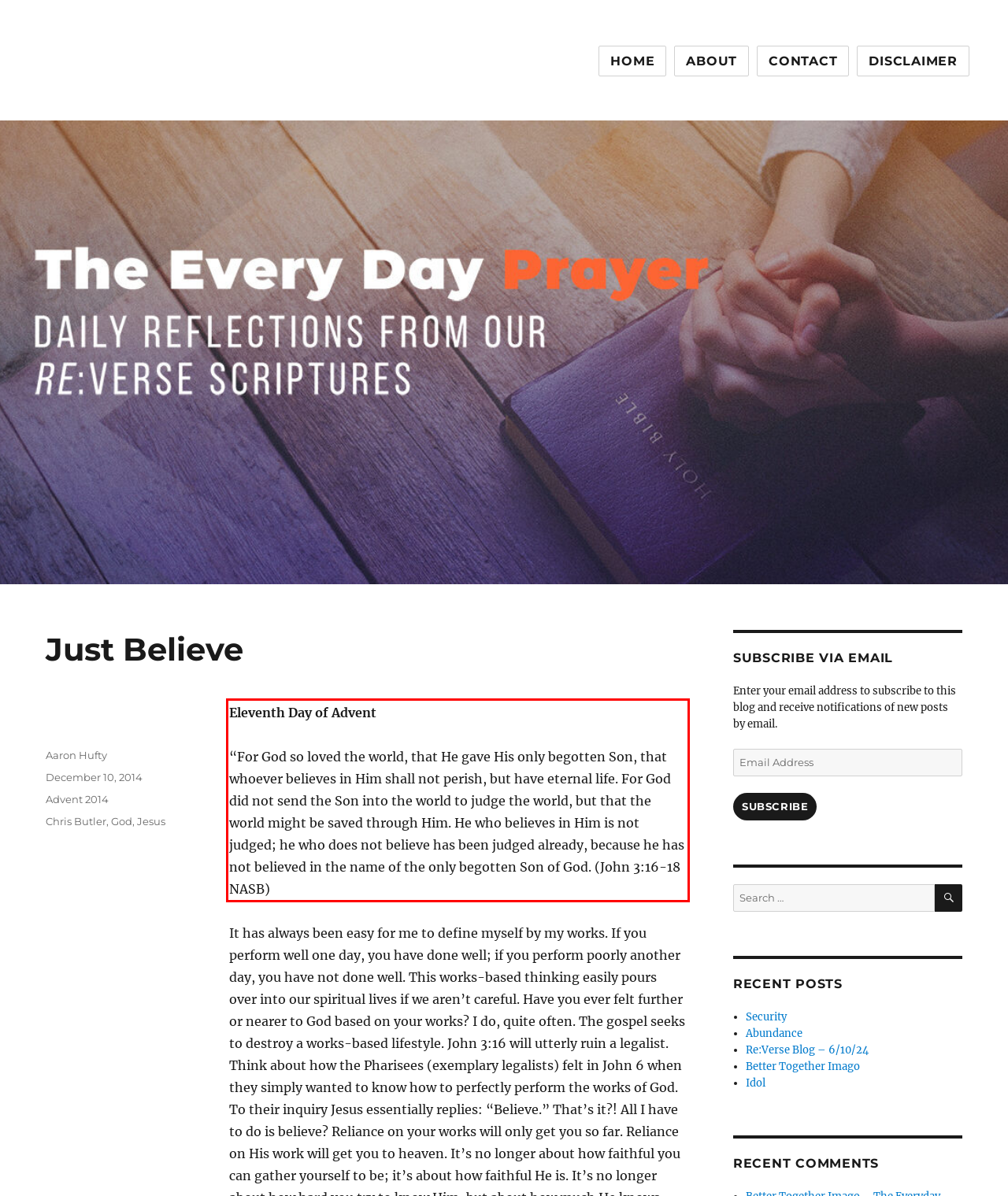Analyze the screenshot of a webpage where a red rectangle is bounding a UI element. Extract and generate the text content within this red bounding box.

Eleventh Day of Advent “For God so loved the world, that He gave His only begotten Son, that whoever believes in Him shall not perish, but have eternal life. For God did not send the Son into the world to judge the world, but that the world might be saved through Him. He who believes in Him is not judged; he who does not believe has been judged already, because he has not believed in the name of the only begotten Son of God. (John 3:16-18 NASB)